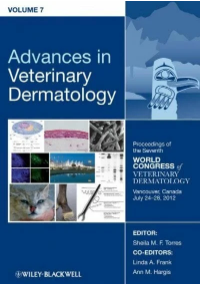By analyzing the image, answer the following question with a detailed response: Who is the editor of 'Advances in Veterinary Dermatology, Volume 7'?

The caption explicitly mentions that Sheila M. F. Torres is the editor of 'Advances in Veterinary Dermatology, Volume 7', with Linda A. Frank and Ann M. Hargis serving as co-editors.